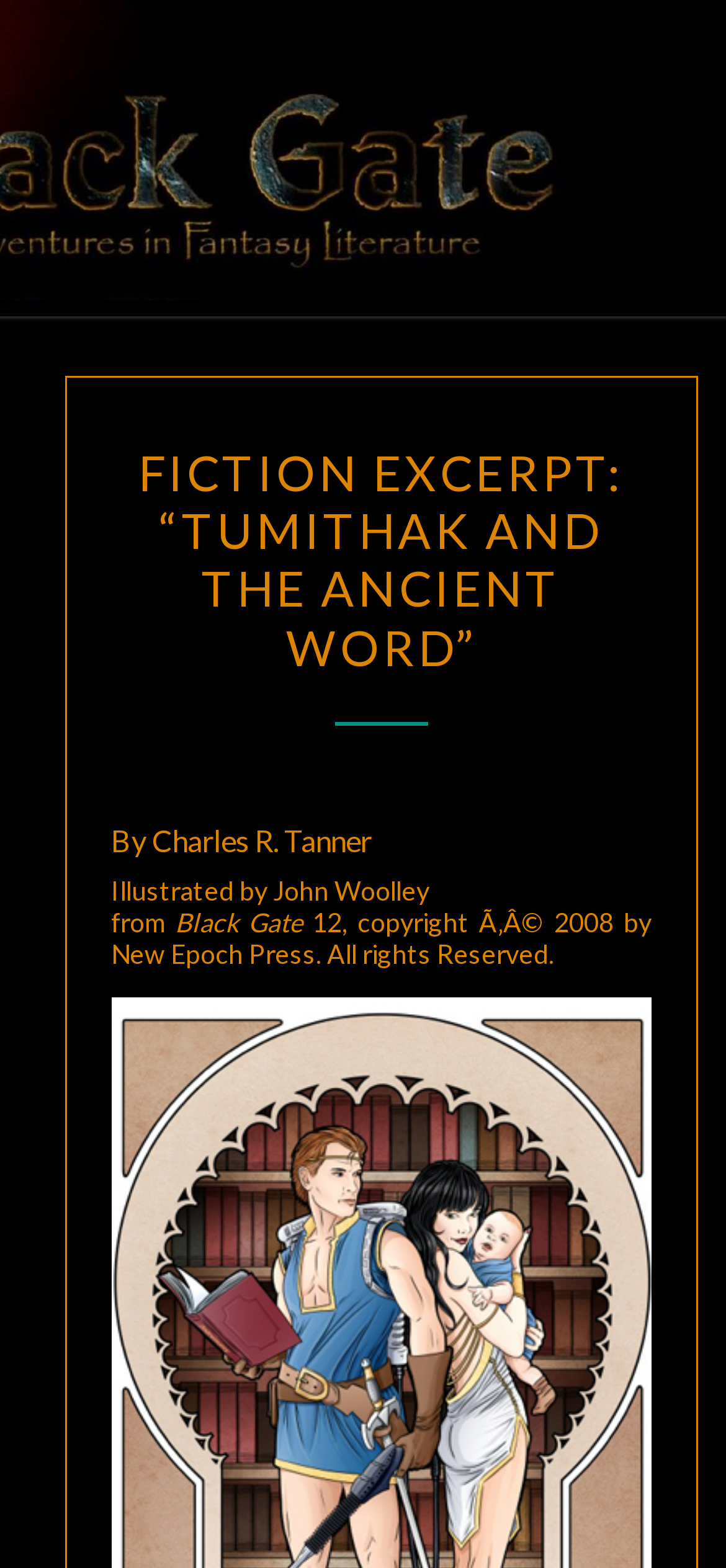Please give a succinct answer to the question in one word or phrase:
What is the name of the publication that owns the copyright?

New Epoch Press